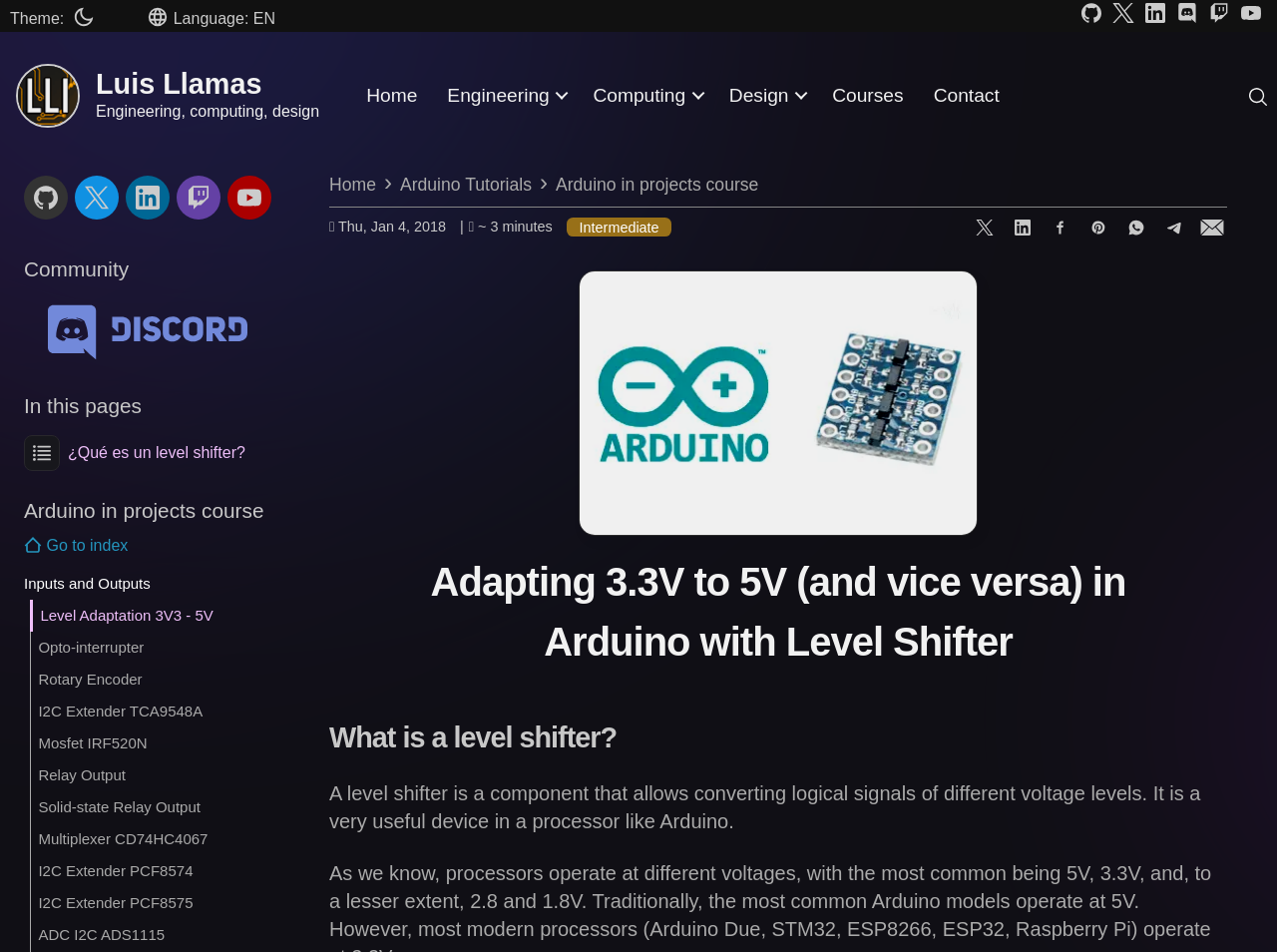What is the main heading displayed on the webpage? Please provide the text.

Adapting 3.3V to 5V (and vice versa) in Arduino with Level Shifter